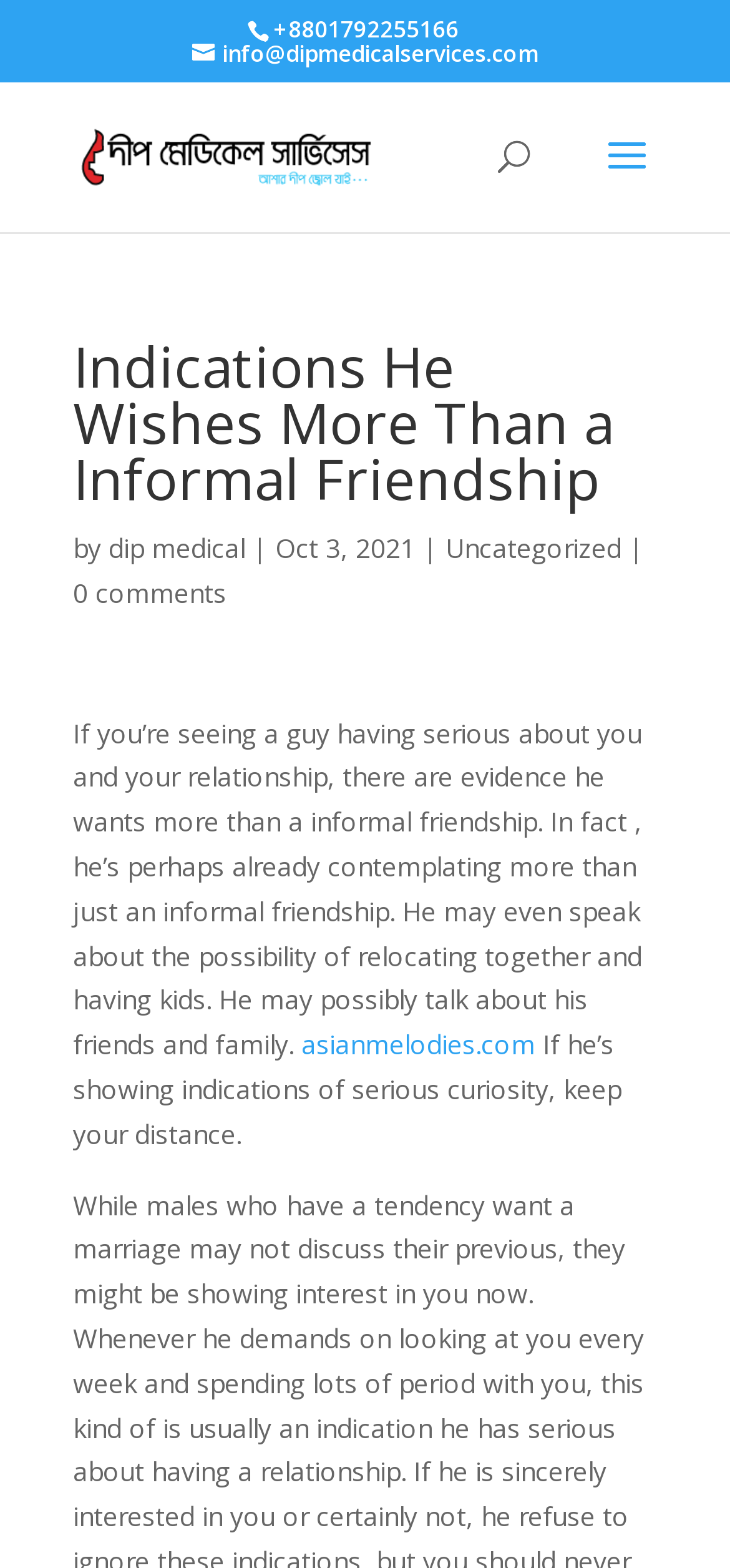What is the date of the article?
Please ensure your answer is as detailed and informative as possible.

I found the date of the article by looking at the static text element with the bounding box coordinates [0.377, 0.338, 0.569, 0.361]. The text content of this element is 'Oct 3, 2021', which is the date of the article.